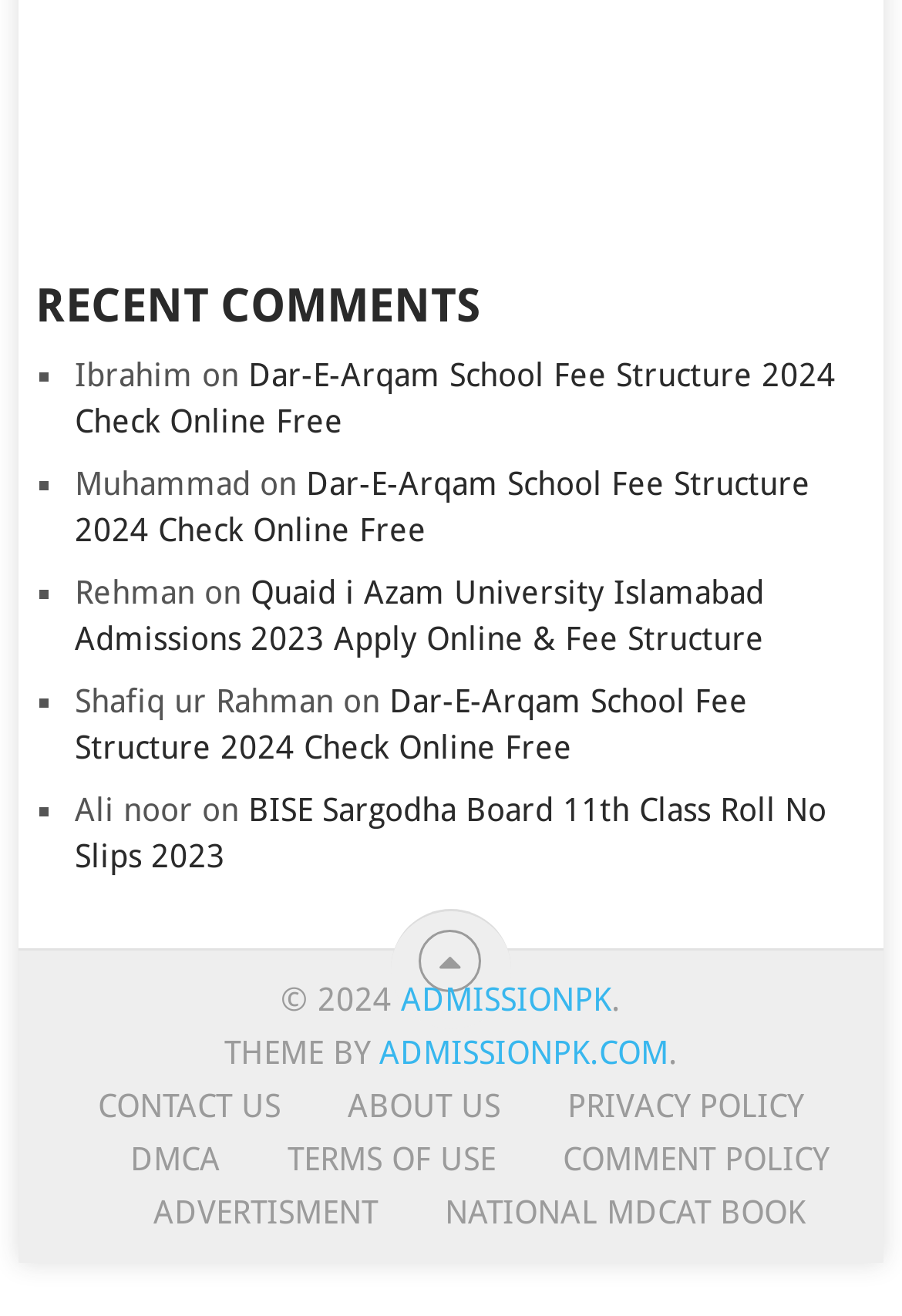Locate the bounding box coordinates of the element I should click to achieve the following instruction: "check Quaid i Azam University Islamabad Admissions 2023".

[0.083, 0.437, 0.847, 0.5]